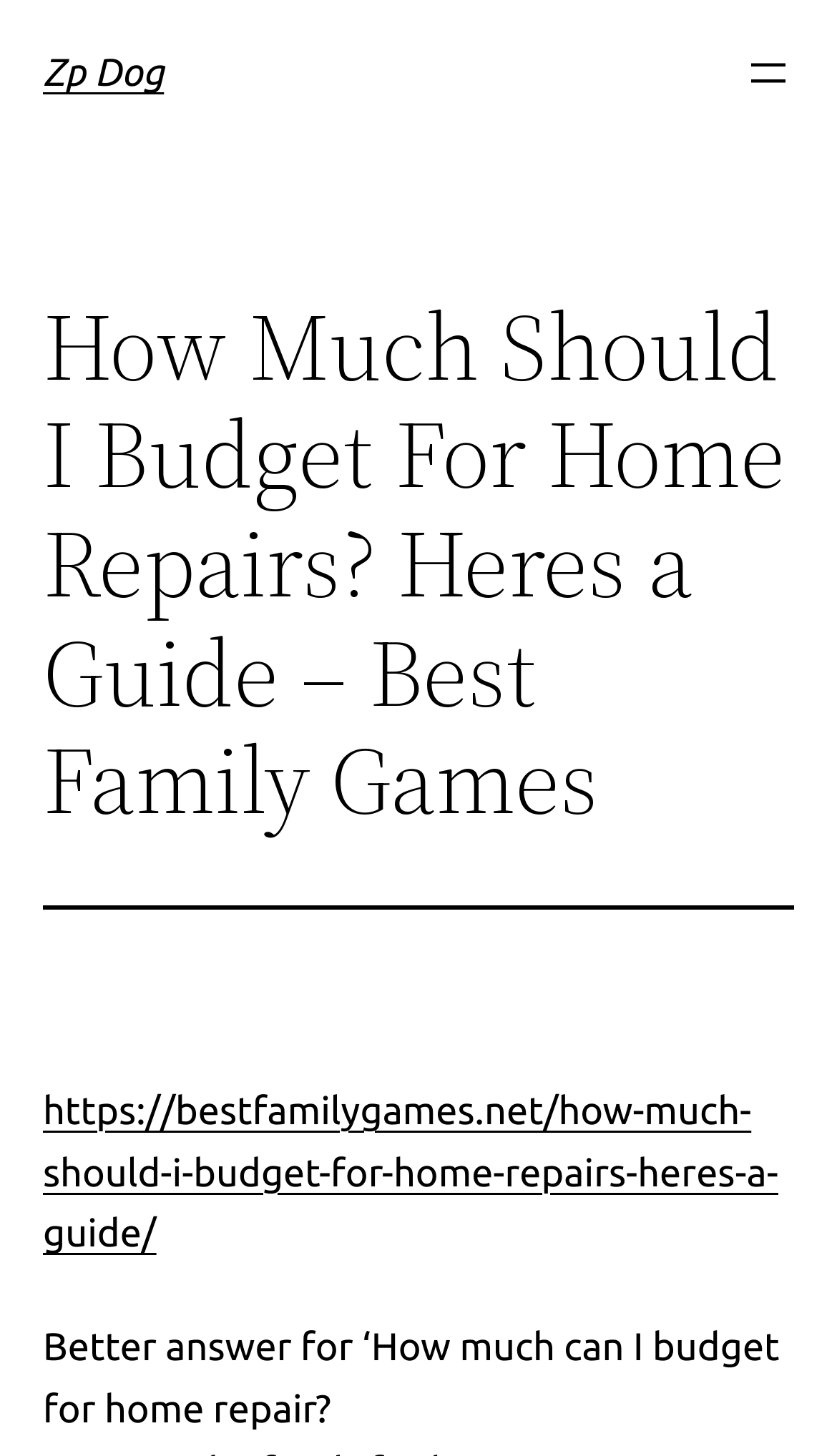Identify the bounding box for the described UI element. Provide the coordinates in (top-left x, top-left y, bottom-right x, bottom-right y) format with values ranging from 0 to 1: aria-label="Open menu"

[0.887, 0.033, 0.949, 0.068]